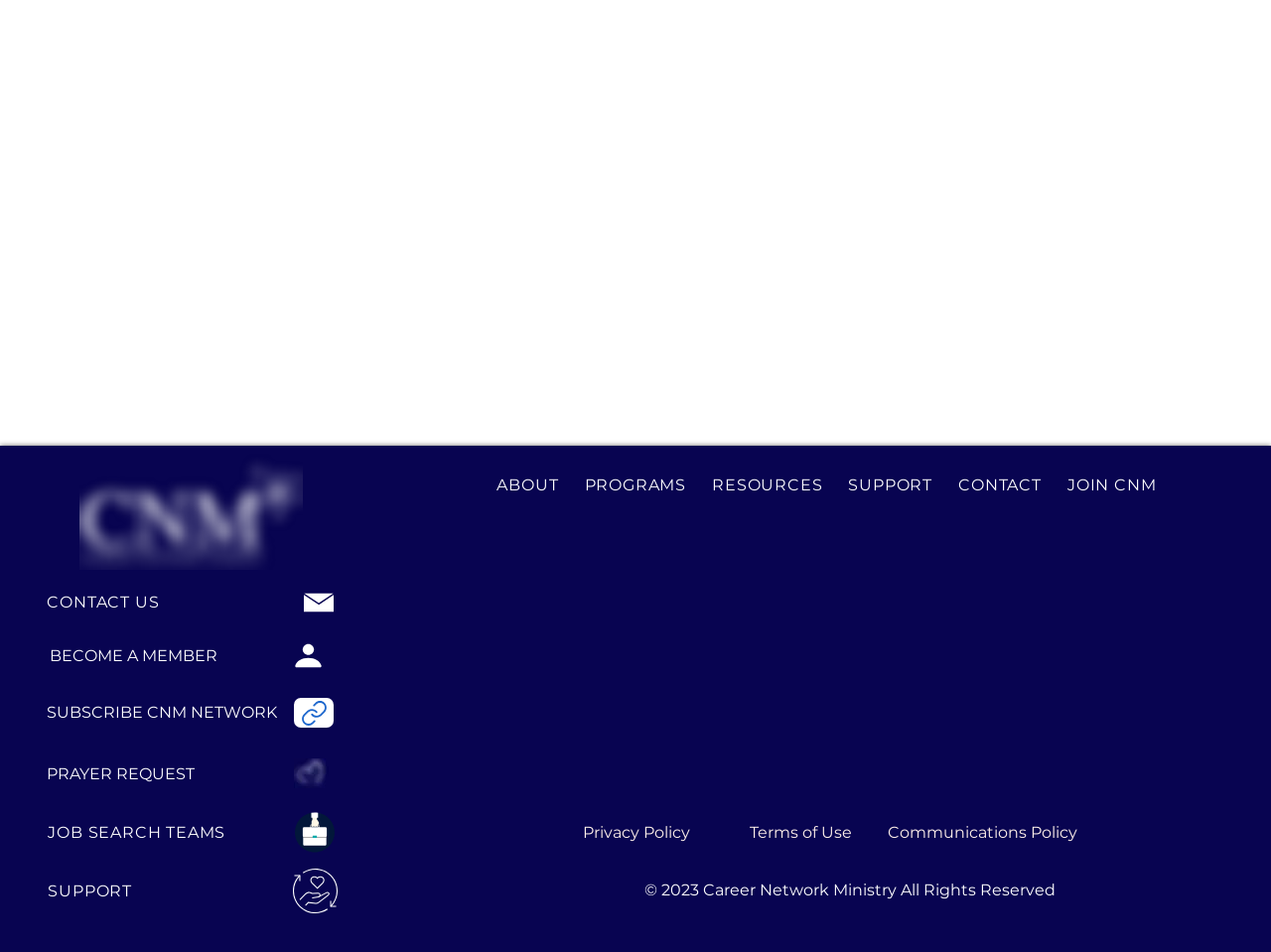What are the main navigation options?
Examine the image closely and answer the question with as much detail as possible.

The main navigation options are located in the middle of the page, with a bounding box of [0.389, 0.495, 0.913, 0.523]. They are a series of buttons with popup menus, including 'ABOUT', 'PROGRAMS', 'RESOURCES', 'SUPPORT', 'CONTACT', and 'JOIN CNM'.